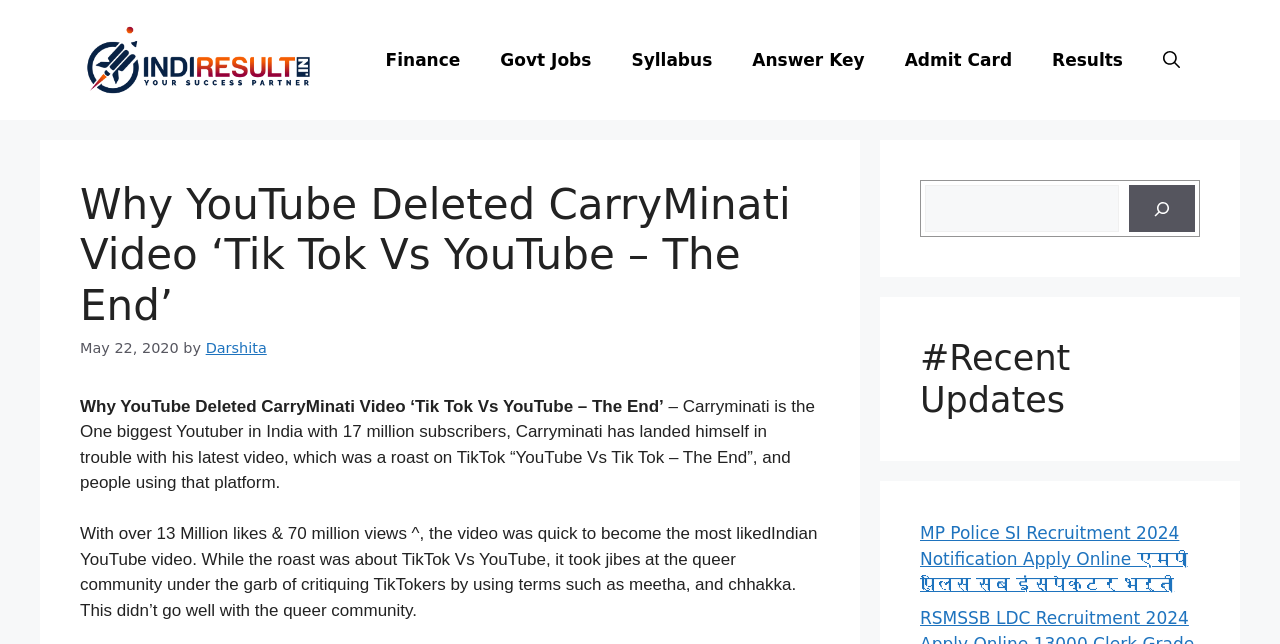Bounding box coordinates should be in the format (top-left x, top-left y, bottom-right x, bottom-right y) and all values should be floating point numbers between 0 and 1. Determine the bounding box coordinate for the UI element described as: aria-label="Open Search Bar"

[0.893, 0.046, 0.938, 0.14]